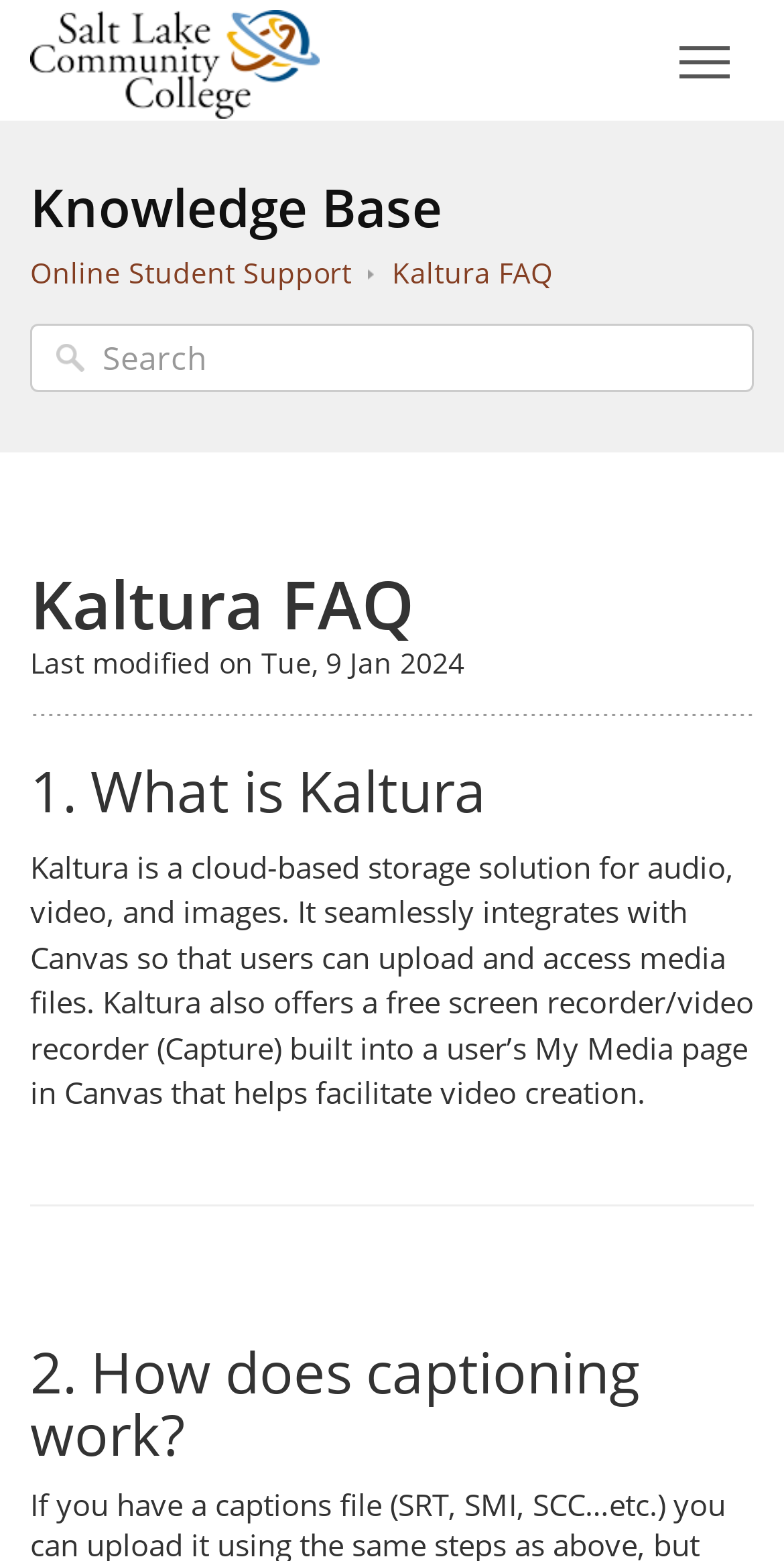When was the webpage last modified?
Using the visual information, respond with a single word or phrase.

Tue, 9 Jan 2024